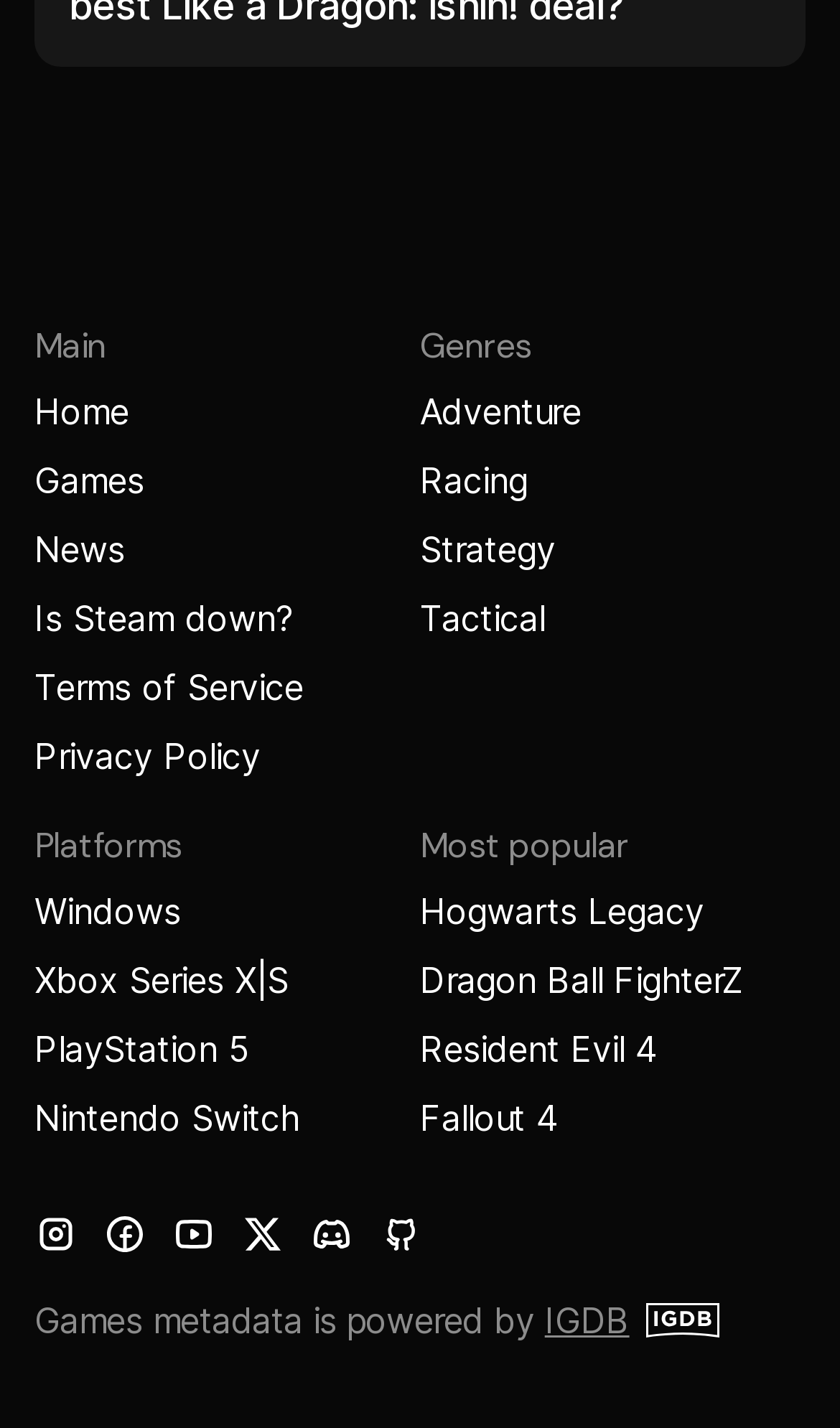Determine the bounding box coordinates of the region that needs to be clicked to achieve the task: "Follow GameGator on Instagram".

[0.041, 0.85, 0.103, 0.88]